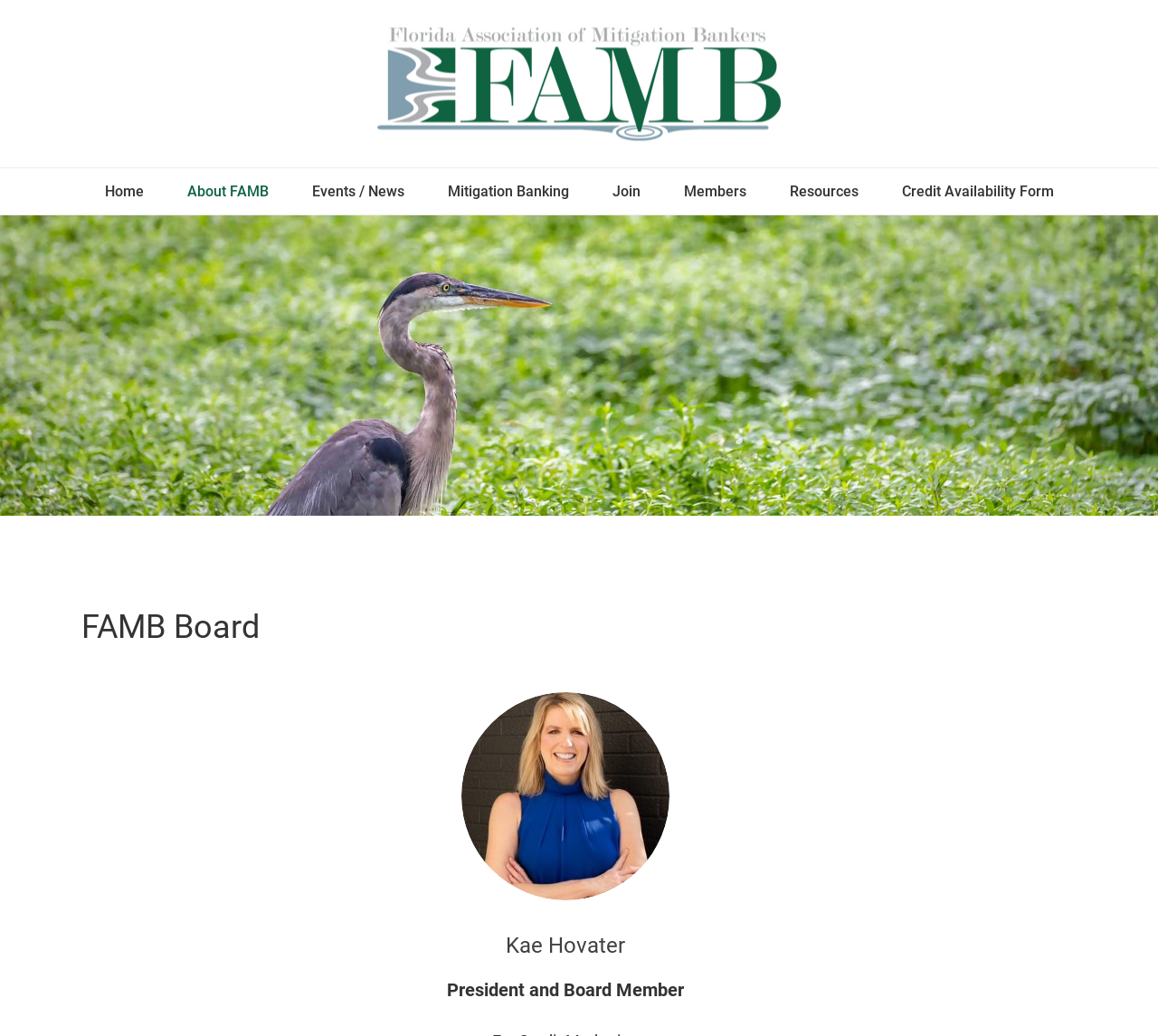Given the webpage screenshot and the description, determine the bounding box coordinates (top-left x, top-left y, bottom-right x, bottom-right y) that define the location of the UI element matching this description: Members

[0.571, 0.162, 0.663, 0.207]